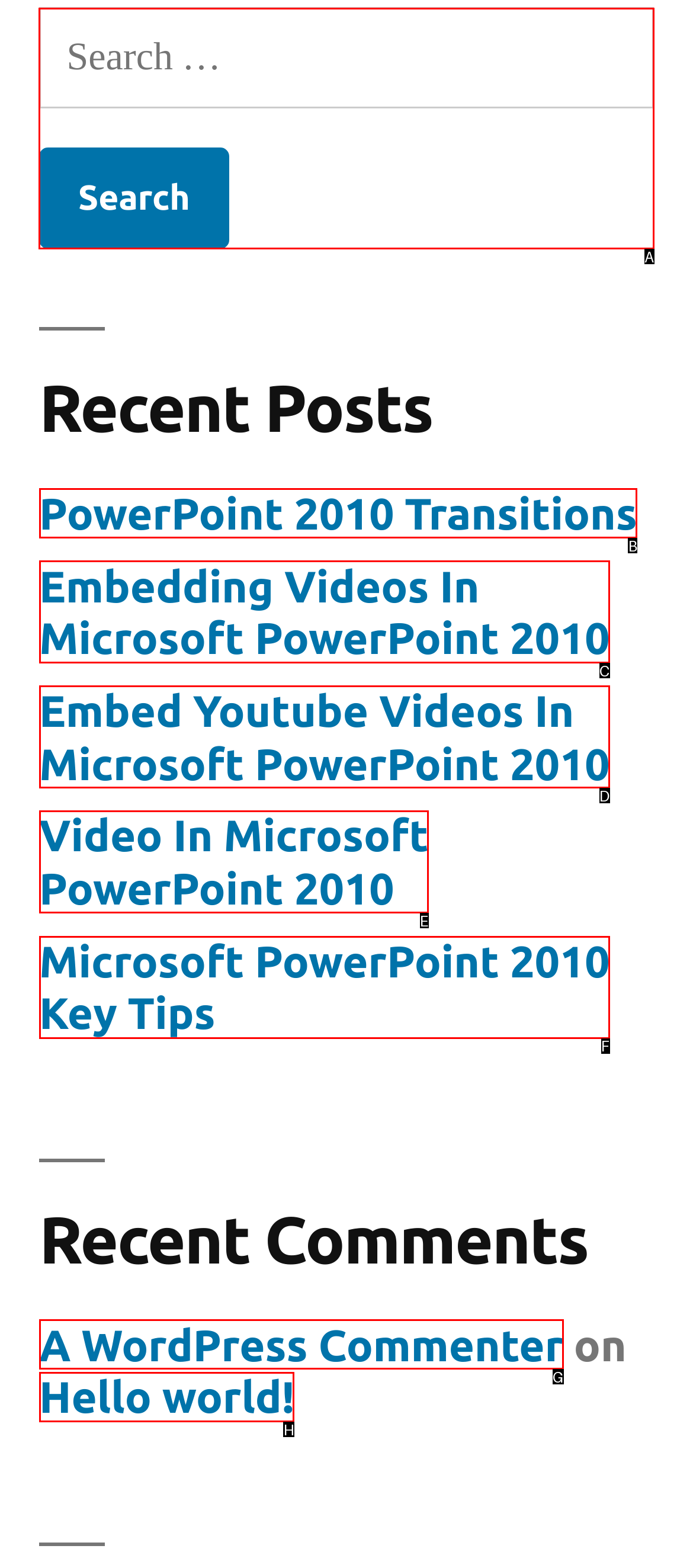From the options shown in the screenshot, tell me which lettered element I need to click to complete the task: Search for something.

A